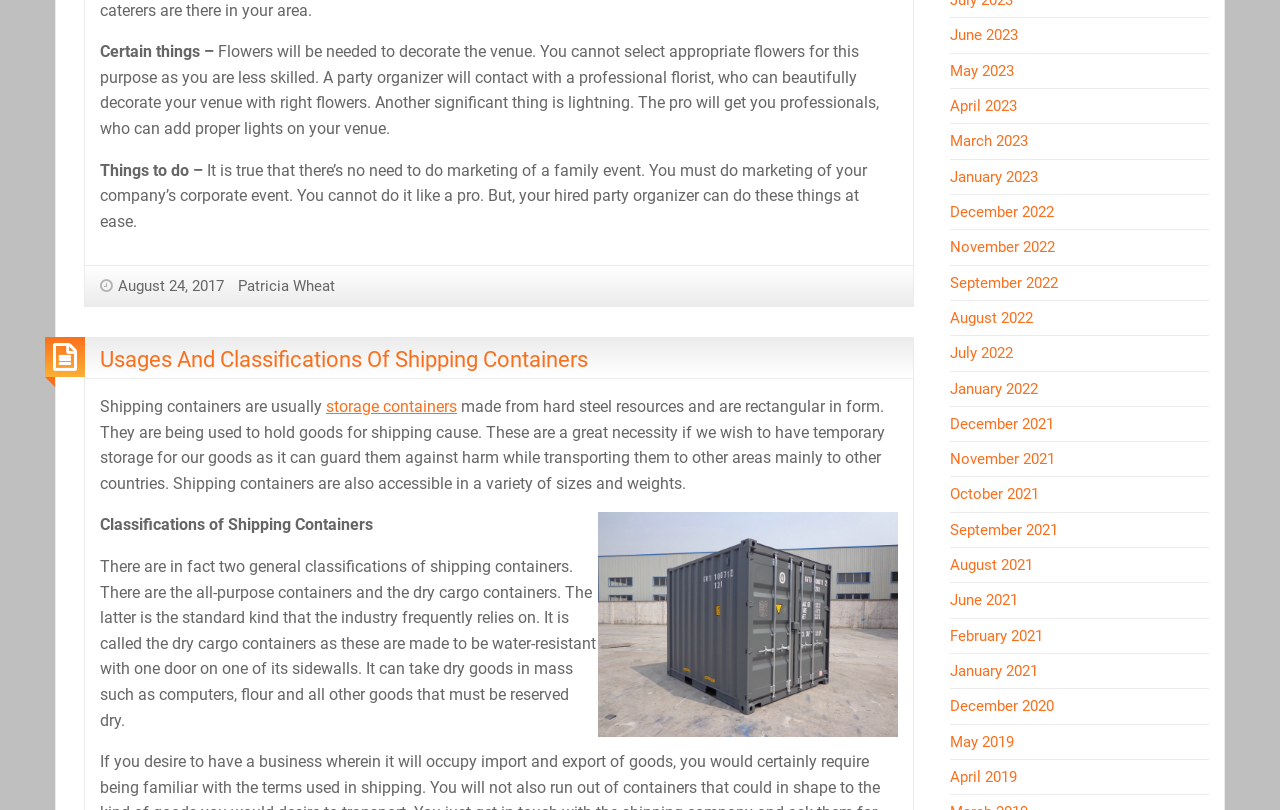Find the bounding box coordinates of the clickable element required to execute the following instruction: "Click the link to view posts from August 2017". Provide the coordinates as four float numbers between 0 and 1, i.e., [left, top, right, bottom].

[0.078, 0.342, 0.175, 0.365]